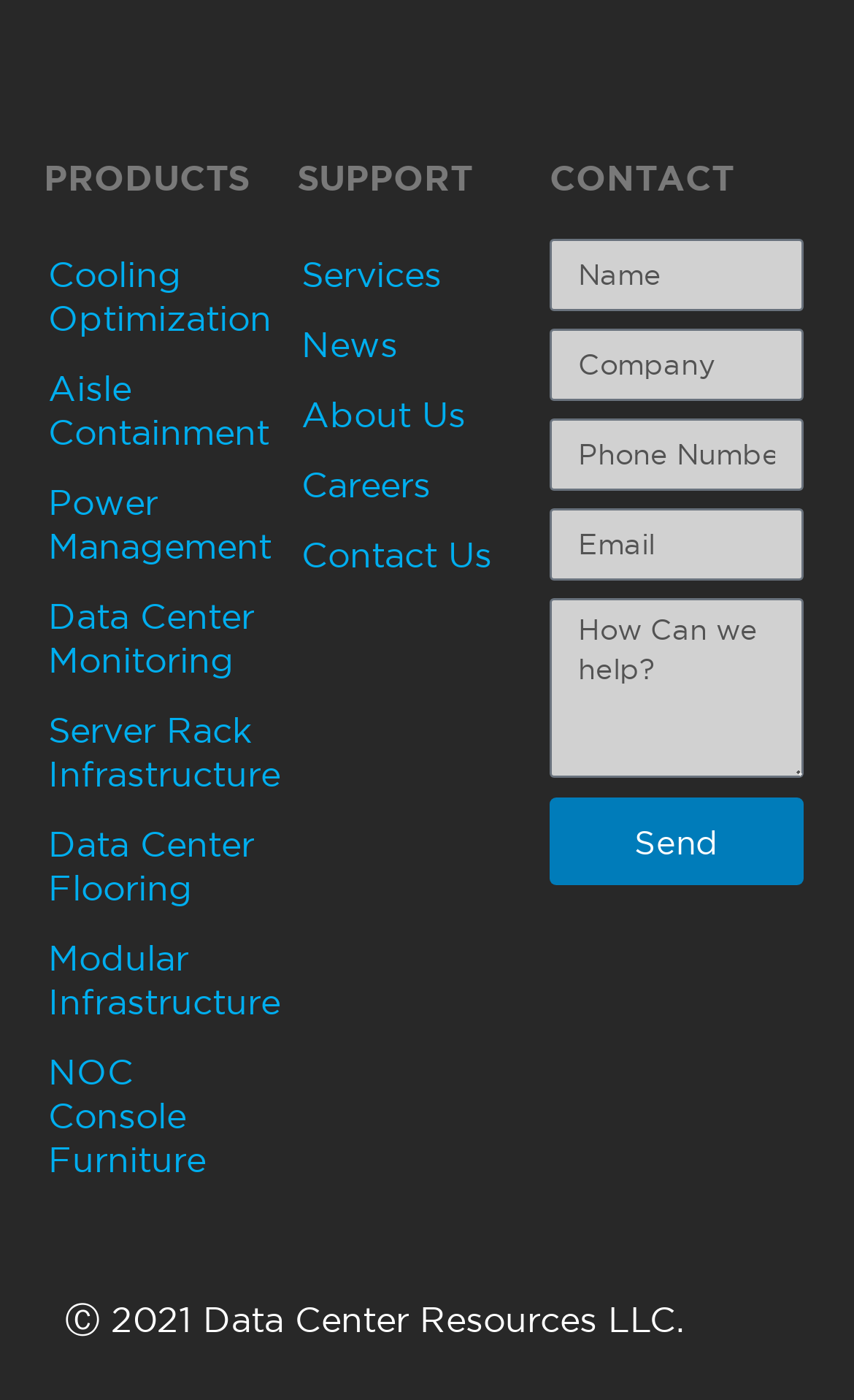Locate the bounding box coordinates of the area that needs to be clicked to fulfill the following instruction: "Click on Data Center Monitoring". The coordinates should be in the format of four float numbers between 0 and 1, namely [left, top, right, bottom].

[0.023, 0.414, 0.347, 0.495]